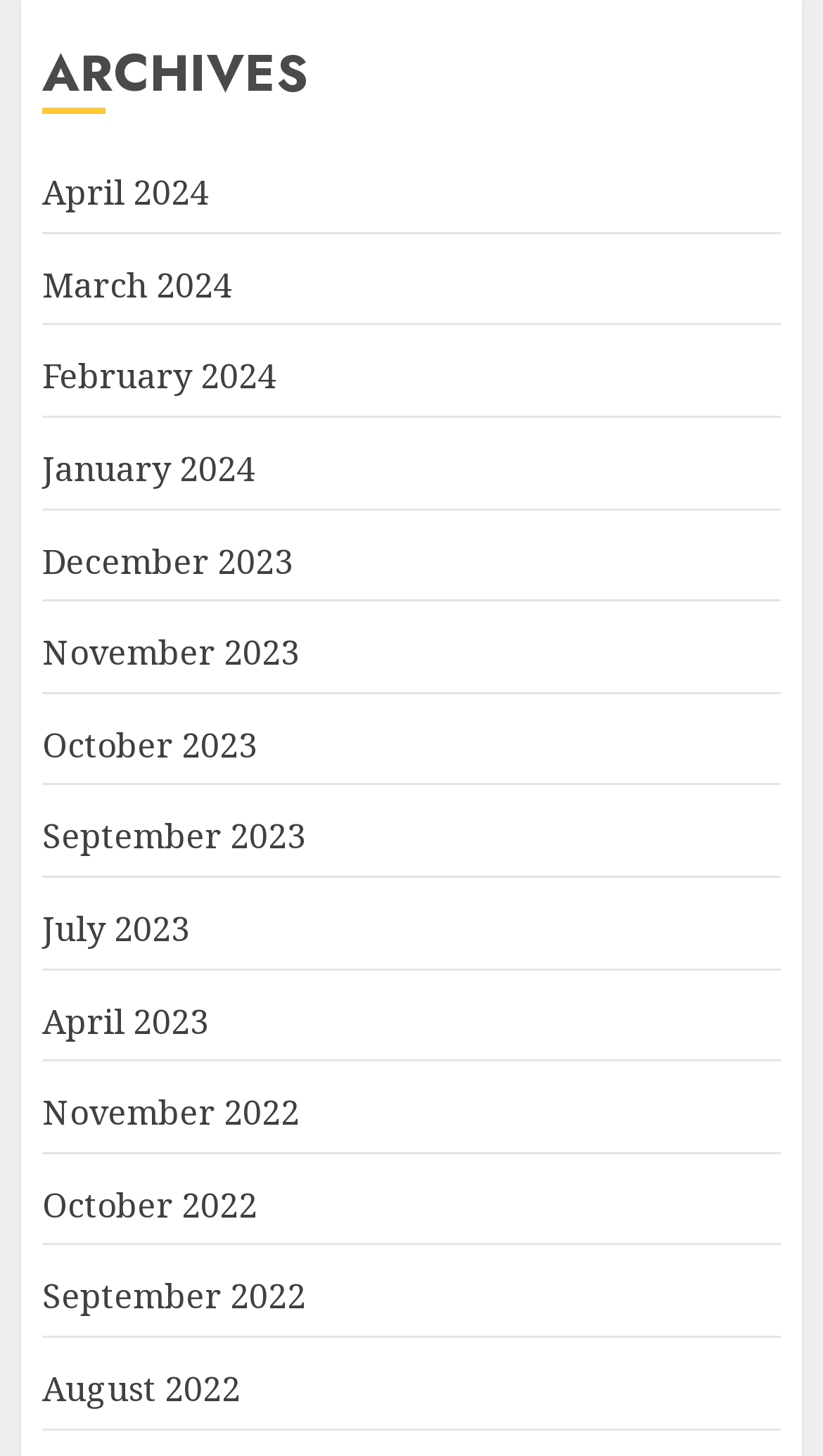Are there any months listed in 2021?
Look at the image and provide a detailed response to the question.

I looked at the list of links on the webpage and did not find any months listed in 2021.